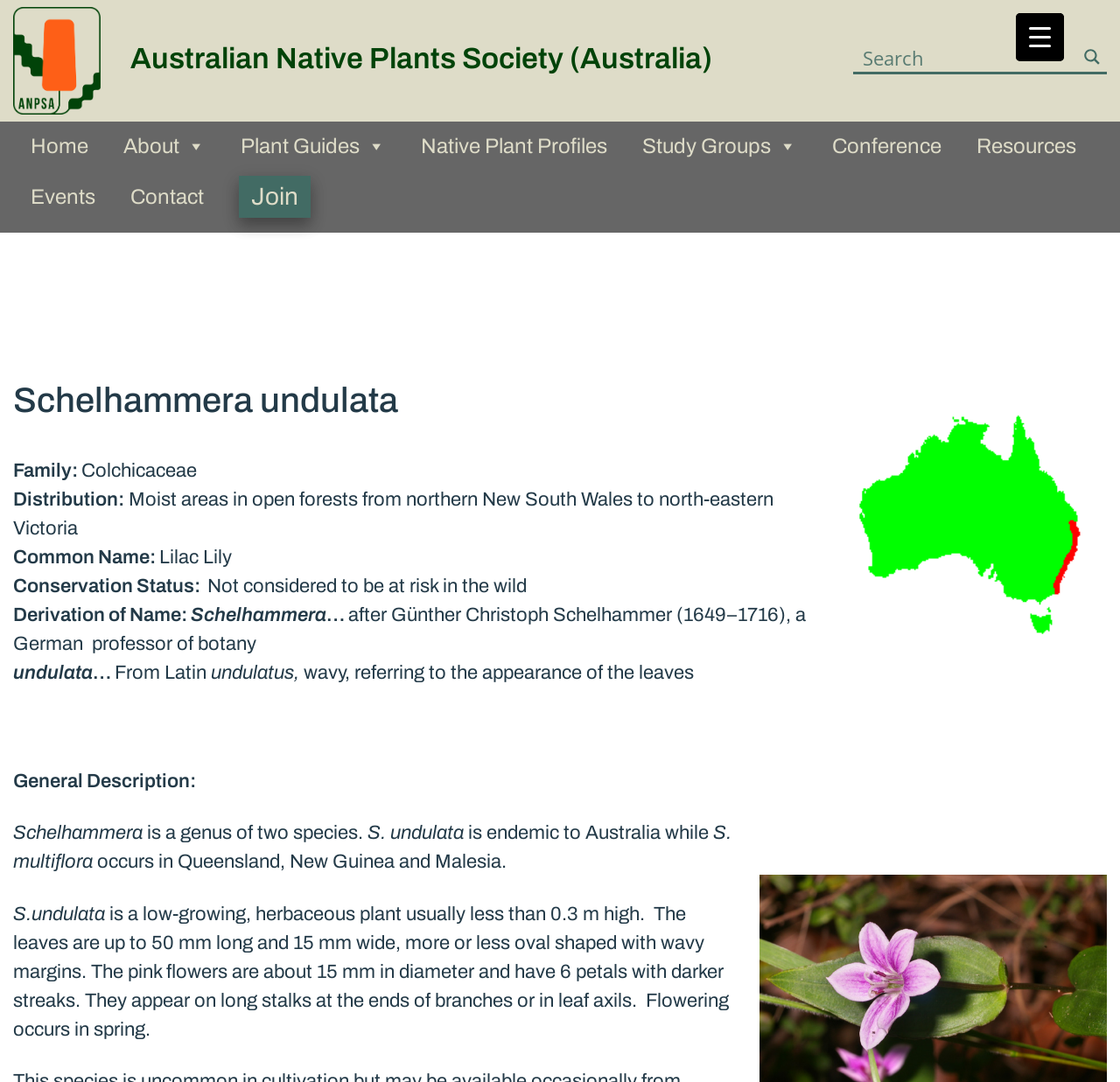Could you specify the bounding box coordinates for the clickable section to complete the following instruction: "Click the ANPSA Logo"?

[0.012, 0.006, 0.09, 0.106]